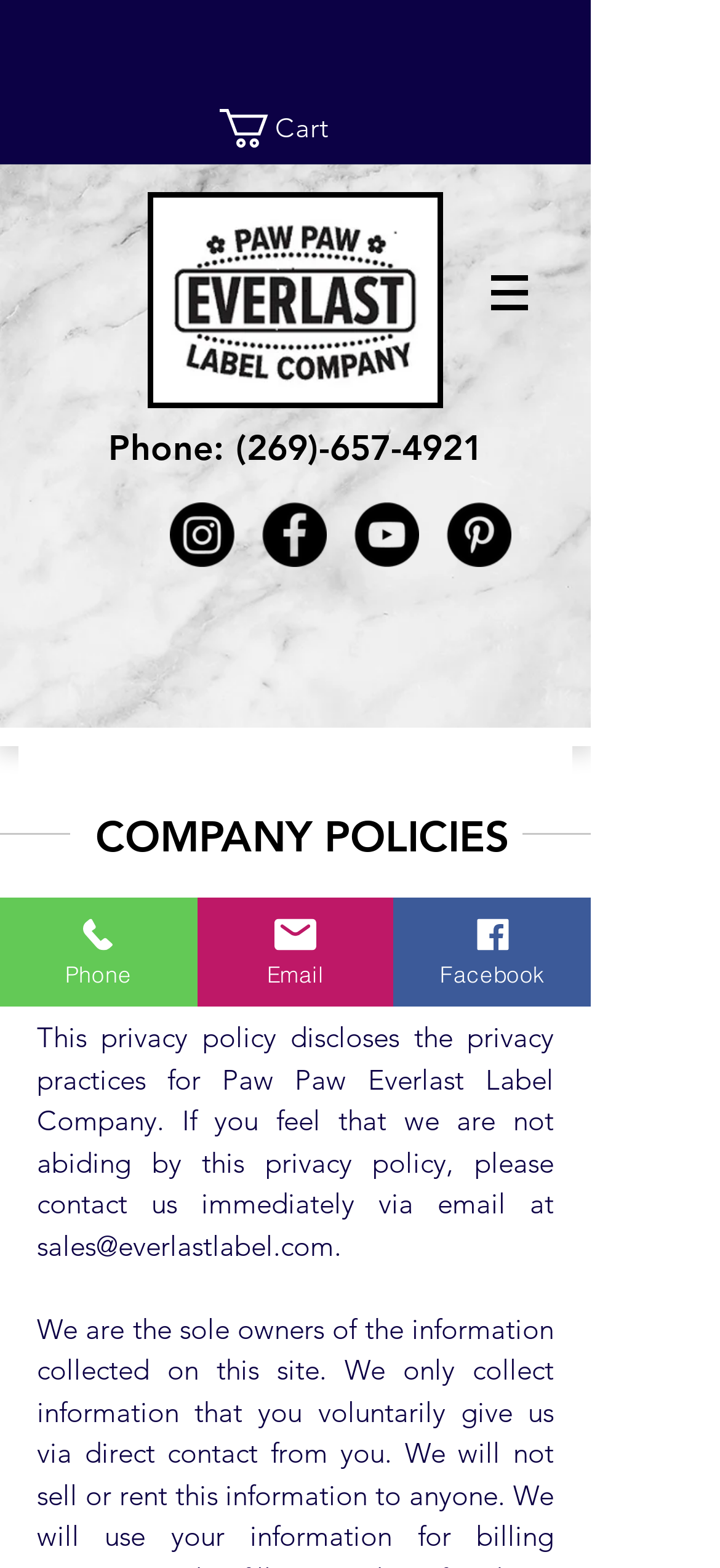Please locate the bounding box coordinates for the element that should be clicked to achieve the following instruction: "Visit the Instagram page". Ensure the coordinates are given as four float numbers between 0 and 1, i.e., [left, top, right, bottom].

[0.236, 0.32, 0.326, 0.362]